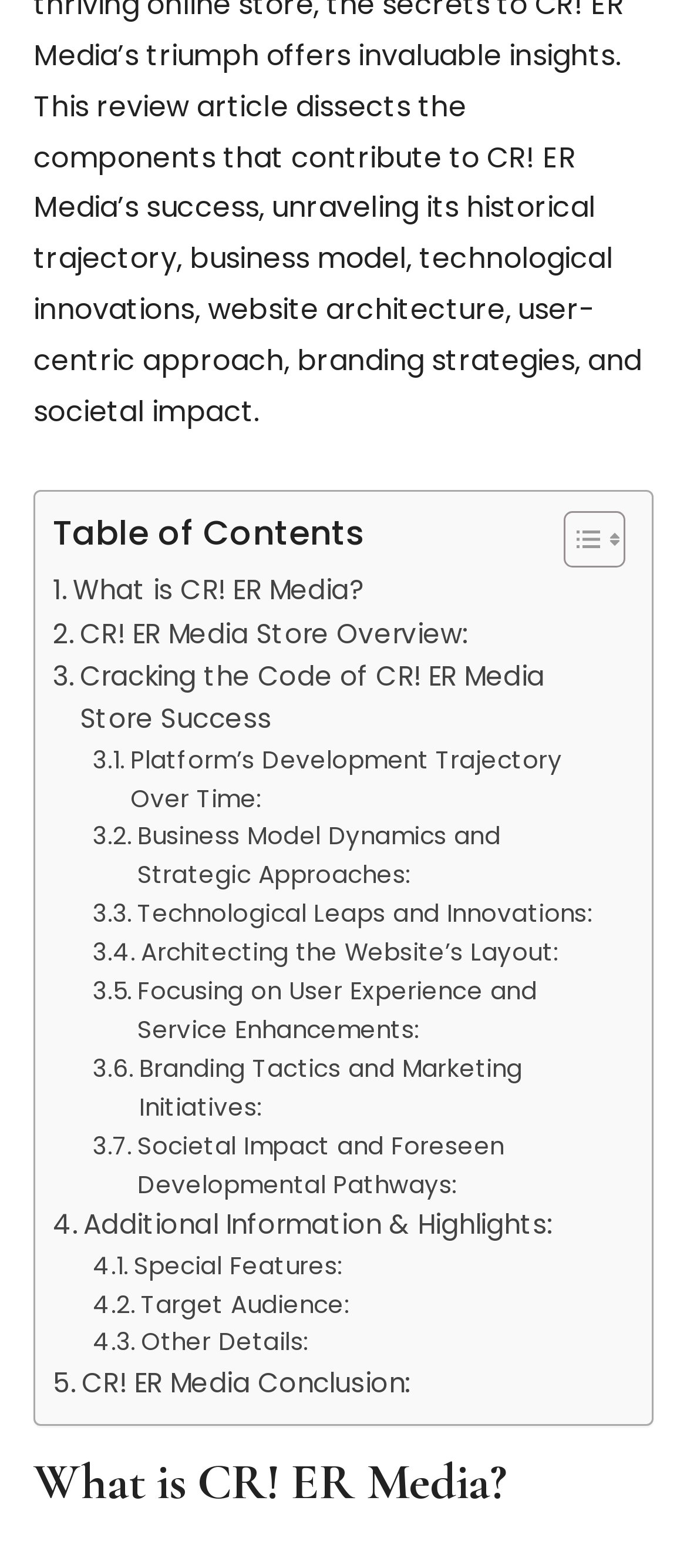Reply to the question with a brief word or phrase: How many links are there in the Table of Contents?

12